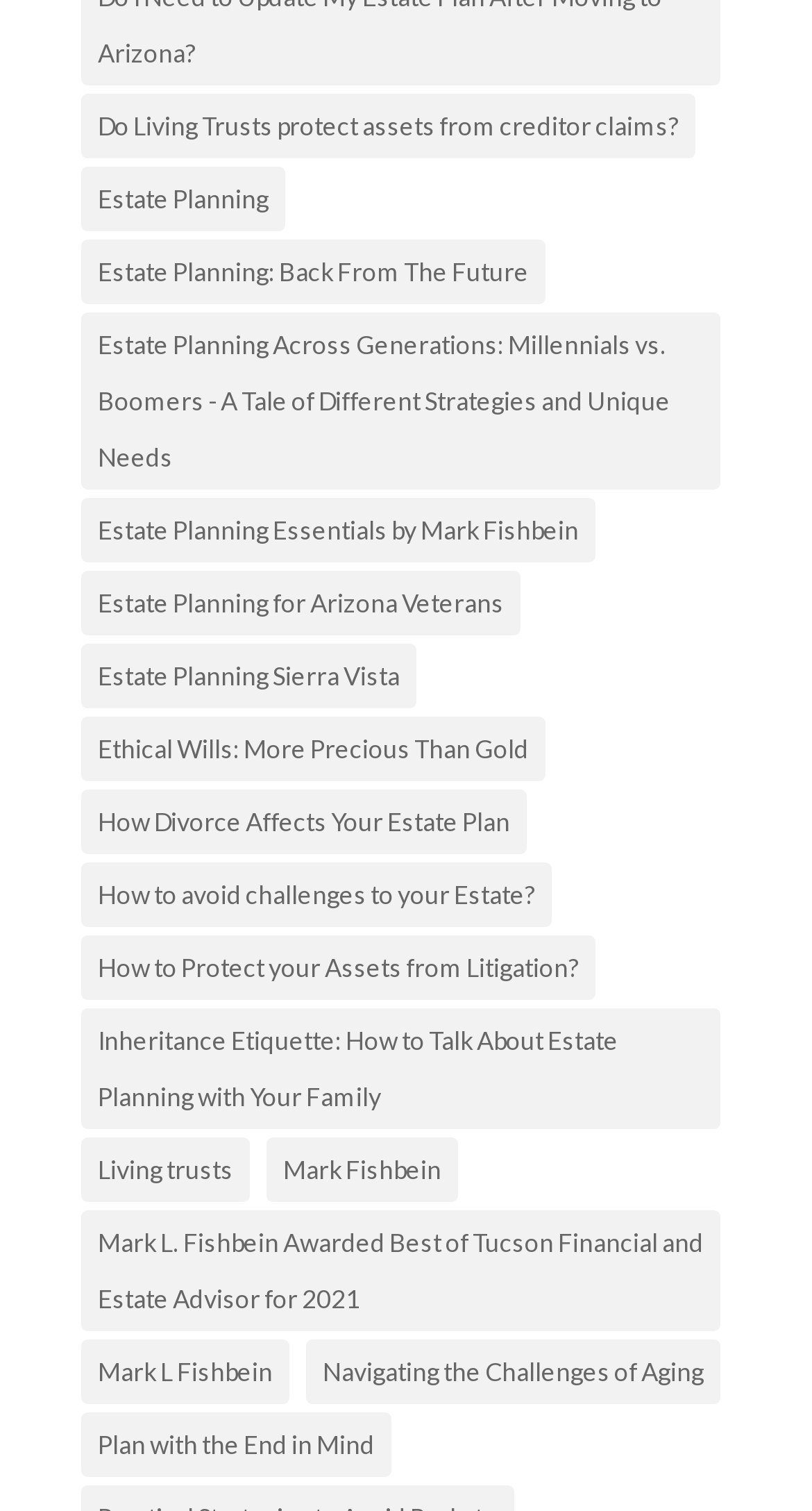Look at the image and write a detailed answer to the question: 
How many items are related to Mark Fishbein?

By counting the links related to Mark Fishbein, I found that there are 5 items, including 'Estate Planning Essentials by Mark Fishbein', 'Mark Fishbein', 'Mark L. Fishbein Awarded Best of Tucson Financial and Estate Advisor for 2021', 'Mark L Fishbein', and 'Estate Planning: Back From The Future'.